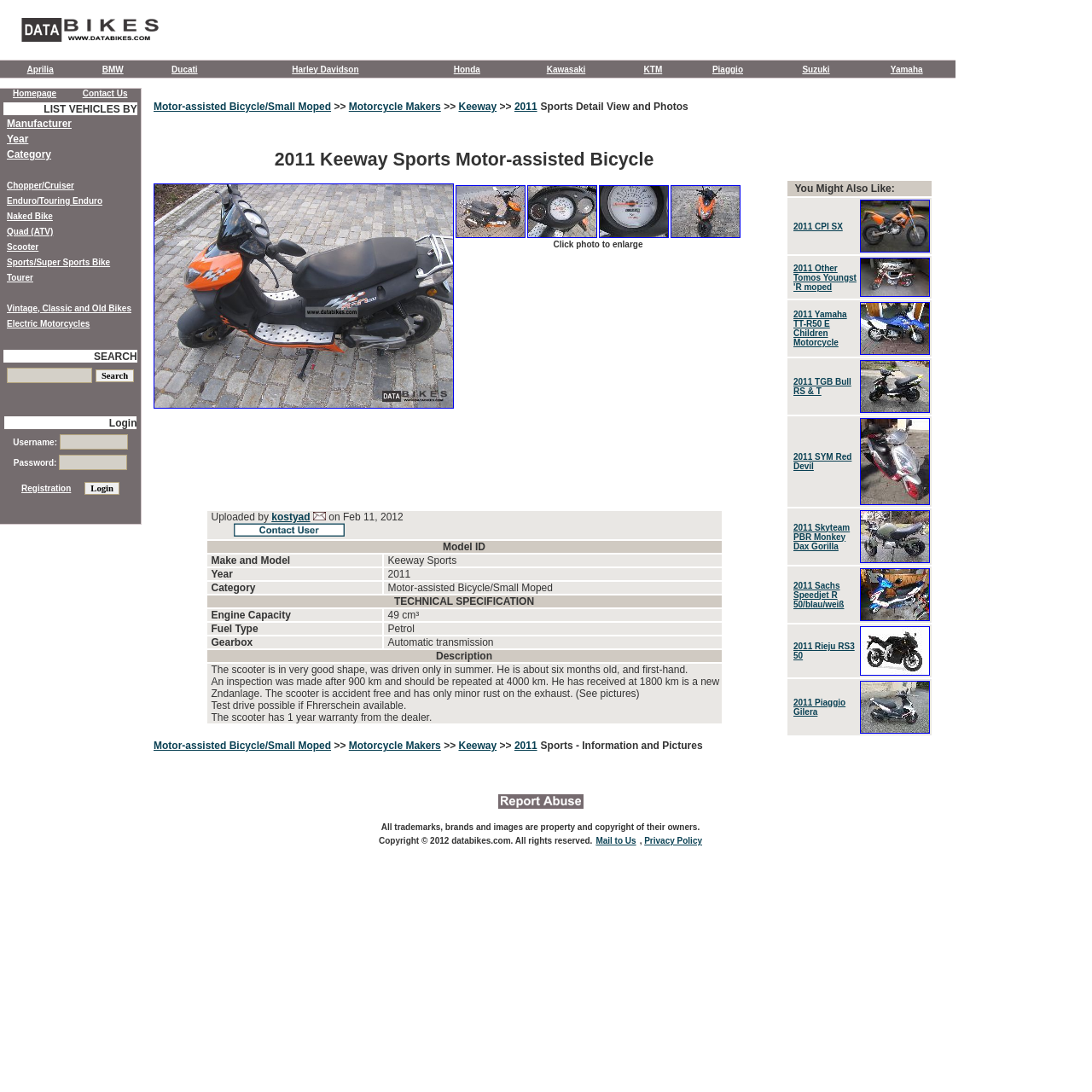What is the brand of the motorcycle?
Based on the visual, give a brief answer using one word or a short phrase.

Keeway